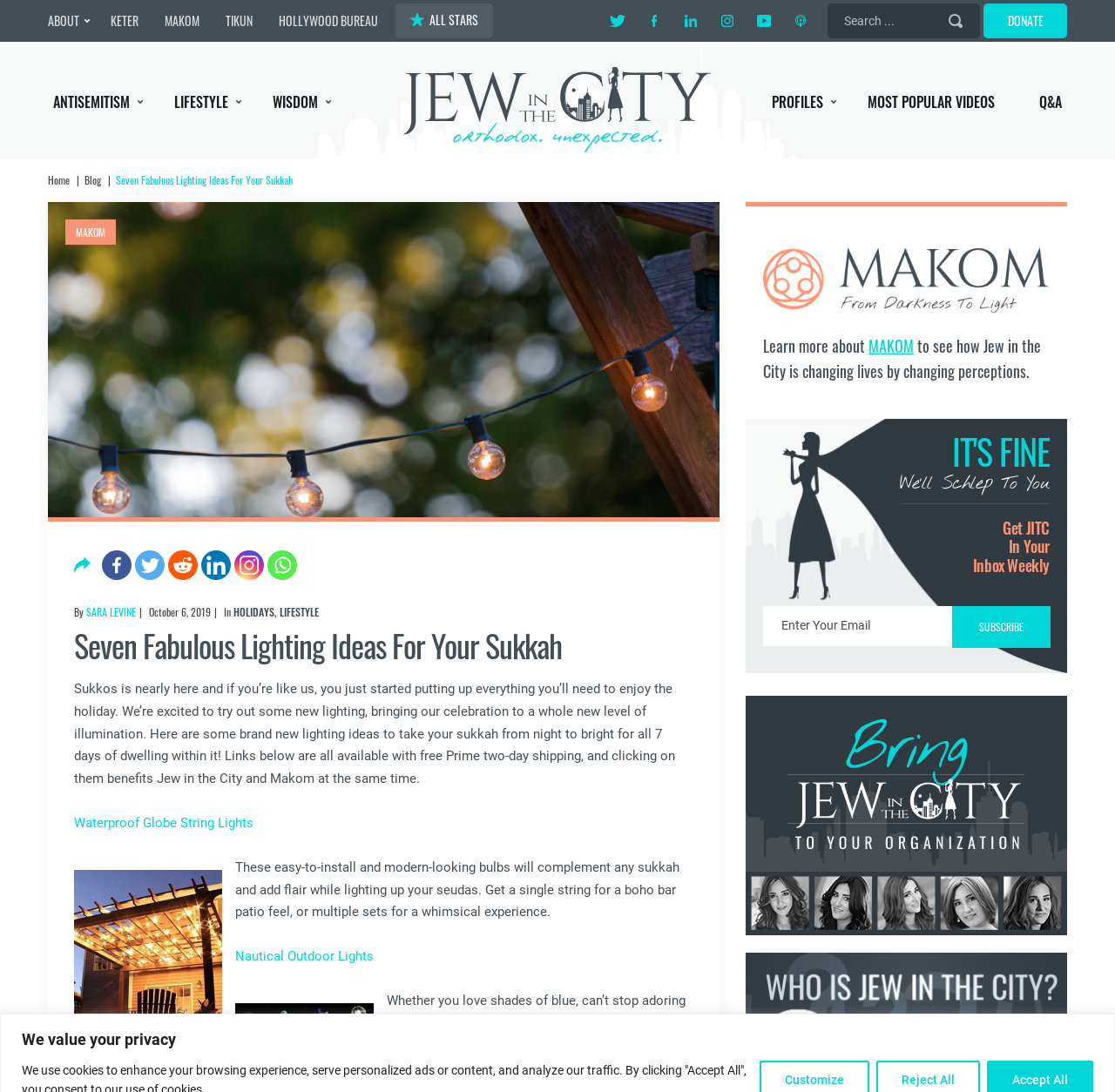Please find the bounding box coordinates of the element that you should click to achieve the following instruction: "Search for something". The coordinates should be presented as four float numbers between 0 and 1: [left, top, right, bottom].

[0.742, 0.003, 0.879, 0.035]